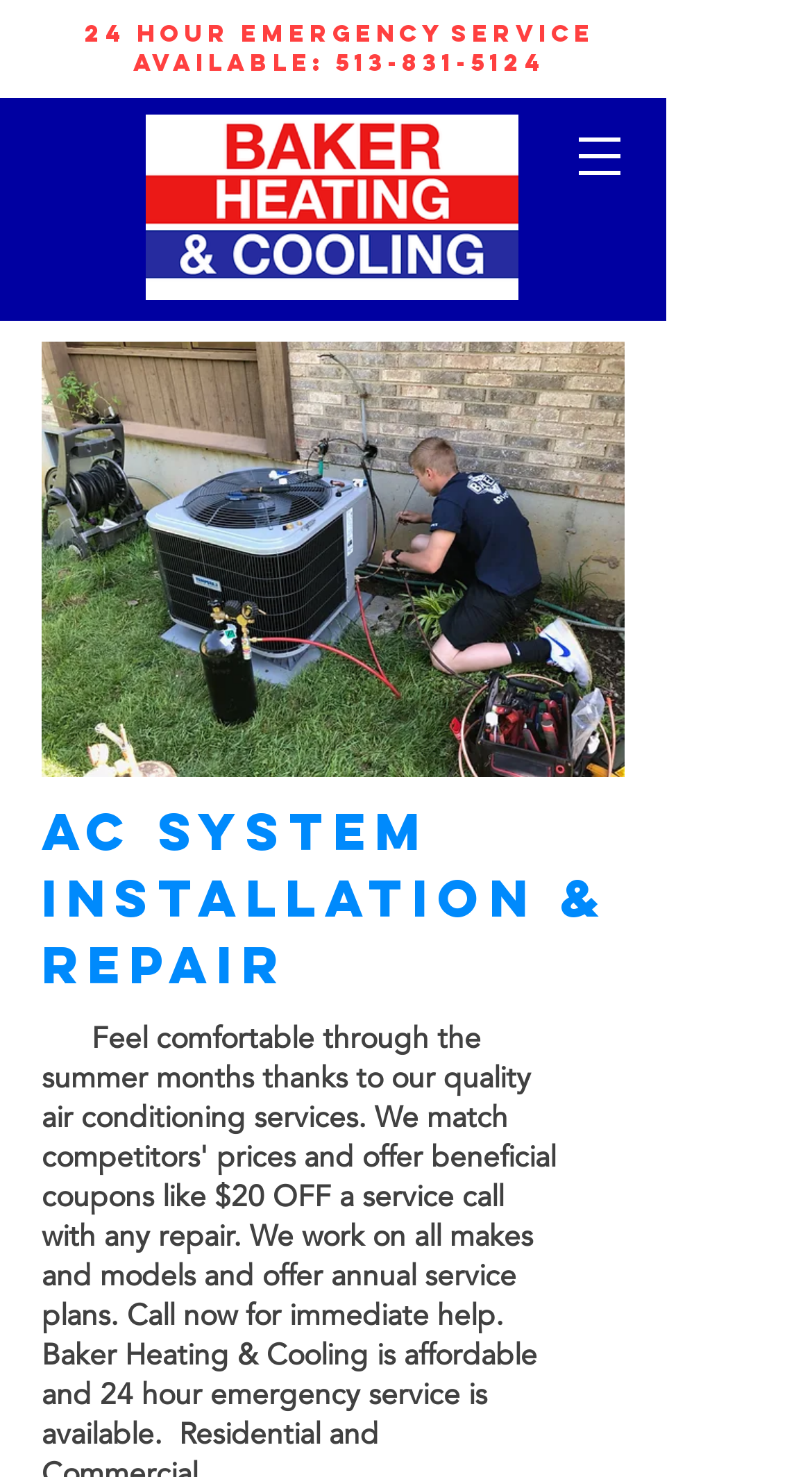Explain the features and main sections of the webpage comprehensively.

The webpage is about Baker Heating & Cooling, an HVAC contractor in the United States. At the top, there is a prominent heading that reads "24 hour emergency service available: 513-831-5124" with a clickable phone number. To the left of this heading is the company's logo, an image of "bakerlogo.png". 

On the top right, there is a navigation menu labeled "Site" with a dropdown button indicated by an image. Below the navigation menu, there is a large image that takes up most of the page, which appears to be a promotional image for the company, possibly a video thumbnail.

On the left side of the page, there is a heading that reads "AC System installation & Repair", which suggests that the company offers installation and repair services for air conditioning systems.